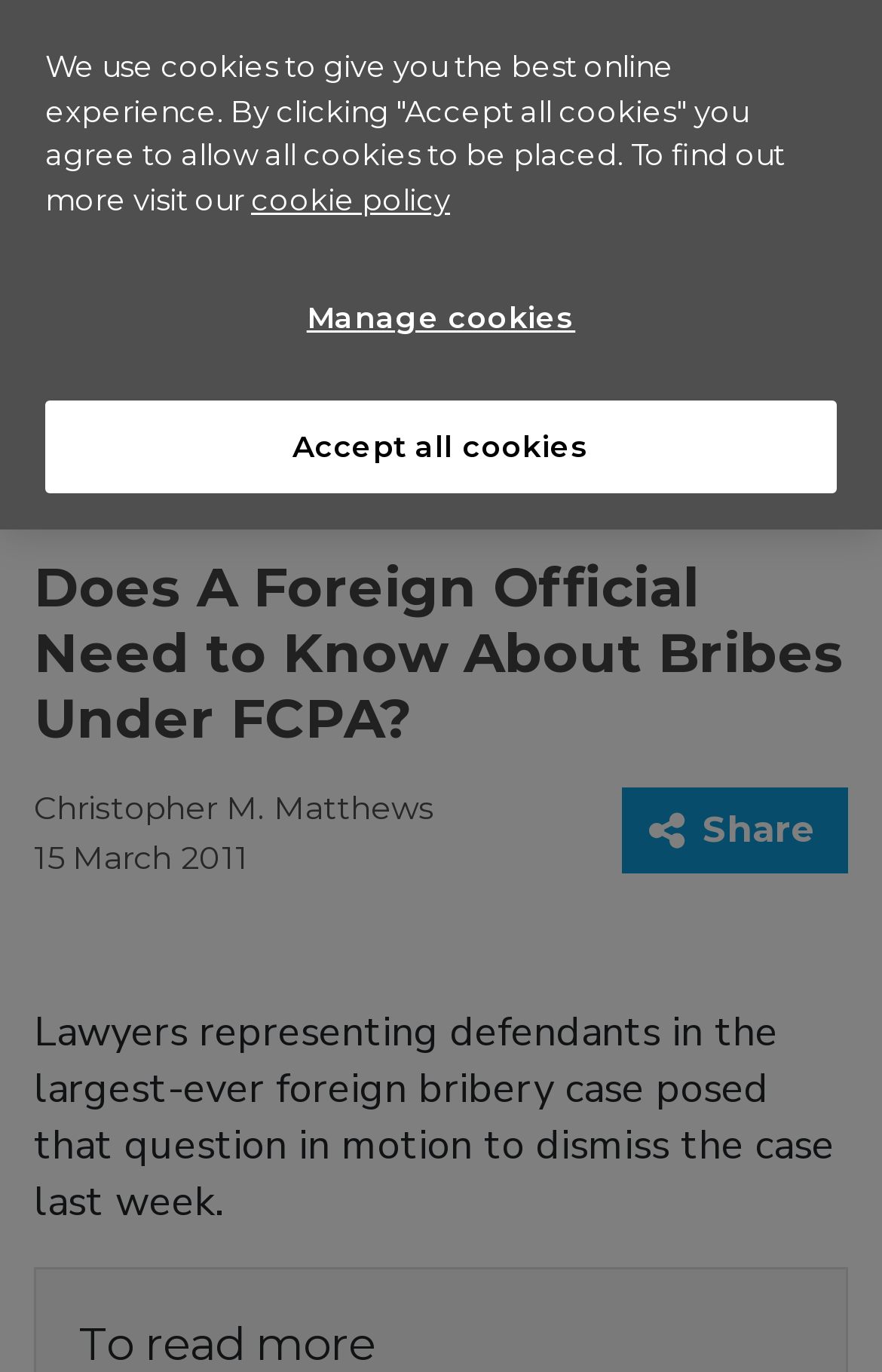Please determine the bounding box coordinates of the element's region to click for the following instruction: "Read the news".

[0.237, 0.322, 0.324, 0.346]